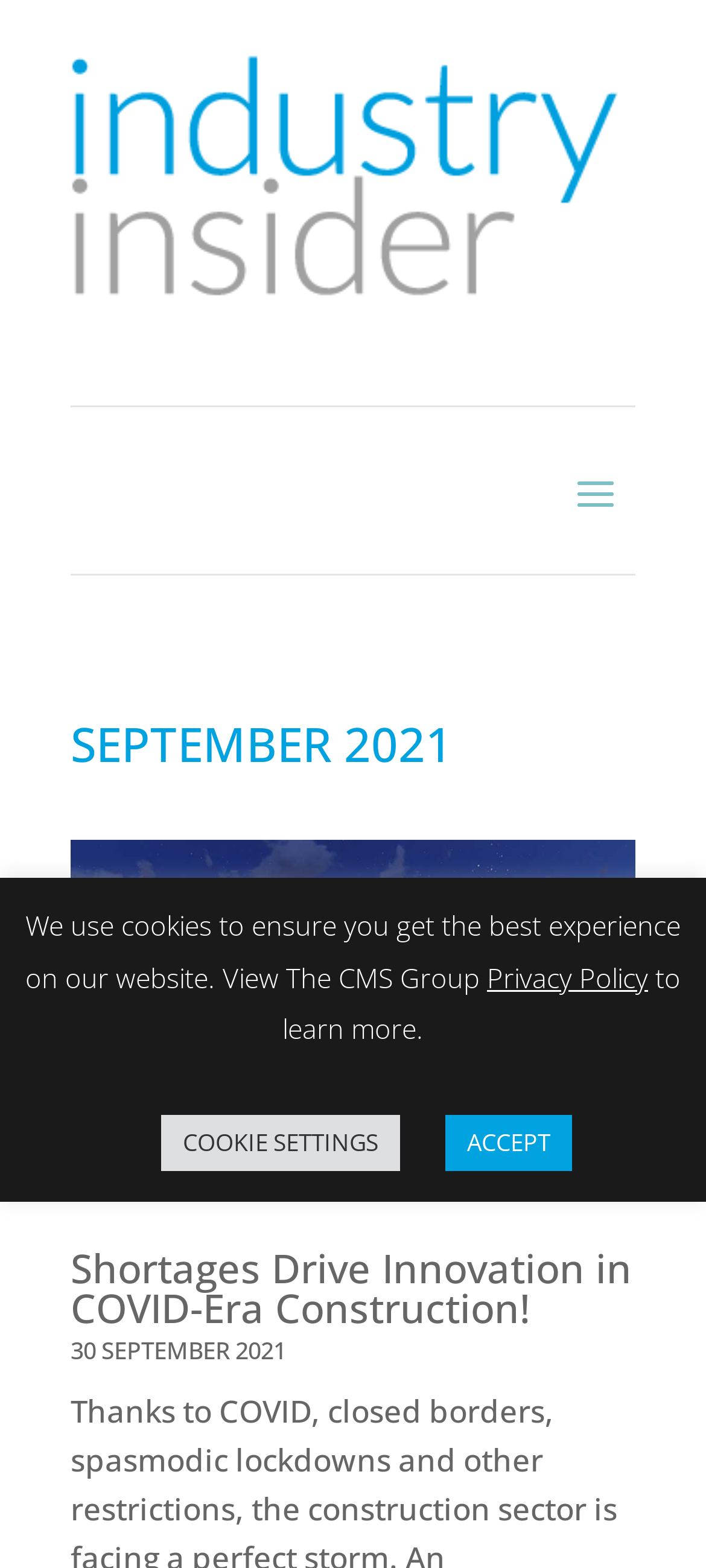Please respond in a single word or phrase: 
What is the title of the first article?

Shortages Drive Innovation in COVID-Era Construction!